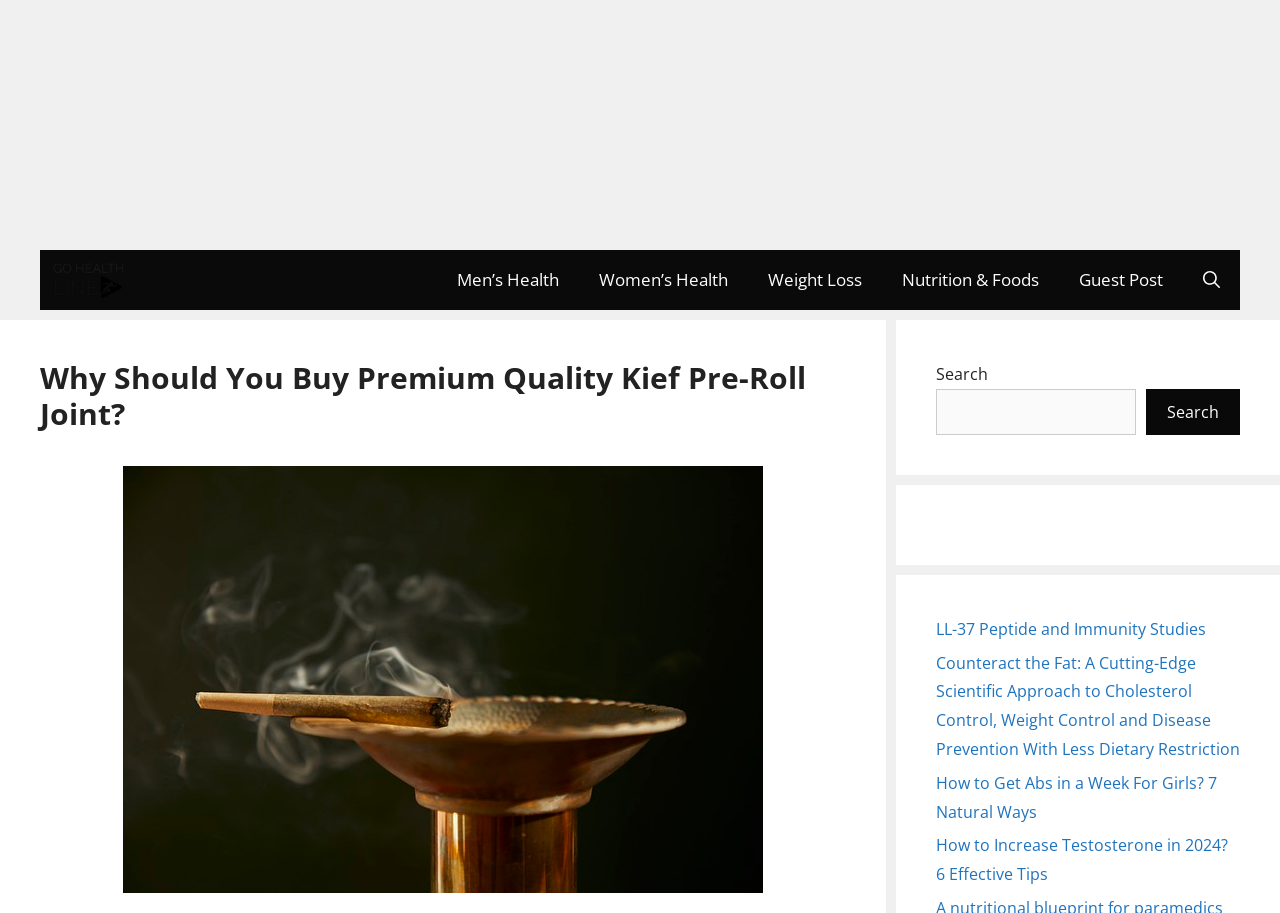Highlight the bounding box coordinates of the element you need to click to perform the following instruction: "Explore the article about LL-37 Peptide and Immunity Studies."

[0.731, 0.677, 0.942, 0.701]